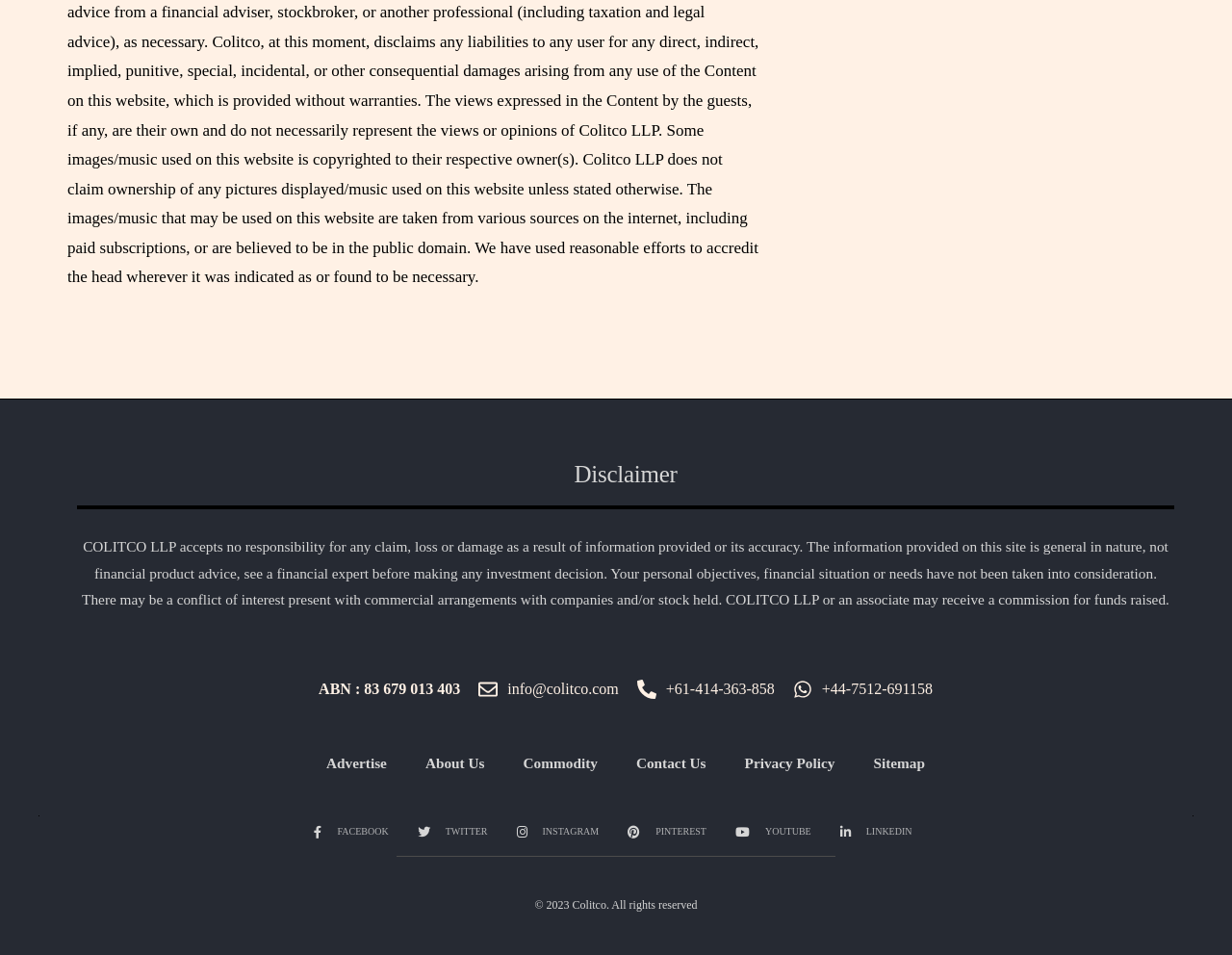Please identify the bounding box coordinates of the area that needs to be clicked to fulfill the following instruction: "View Commodity."

[0.409, 0.777, 0.501, 0.823]